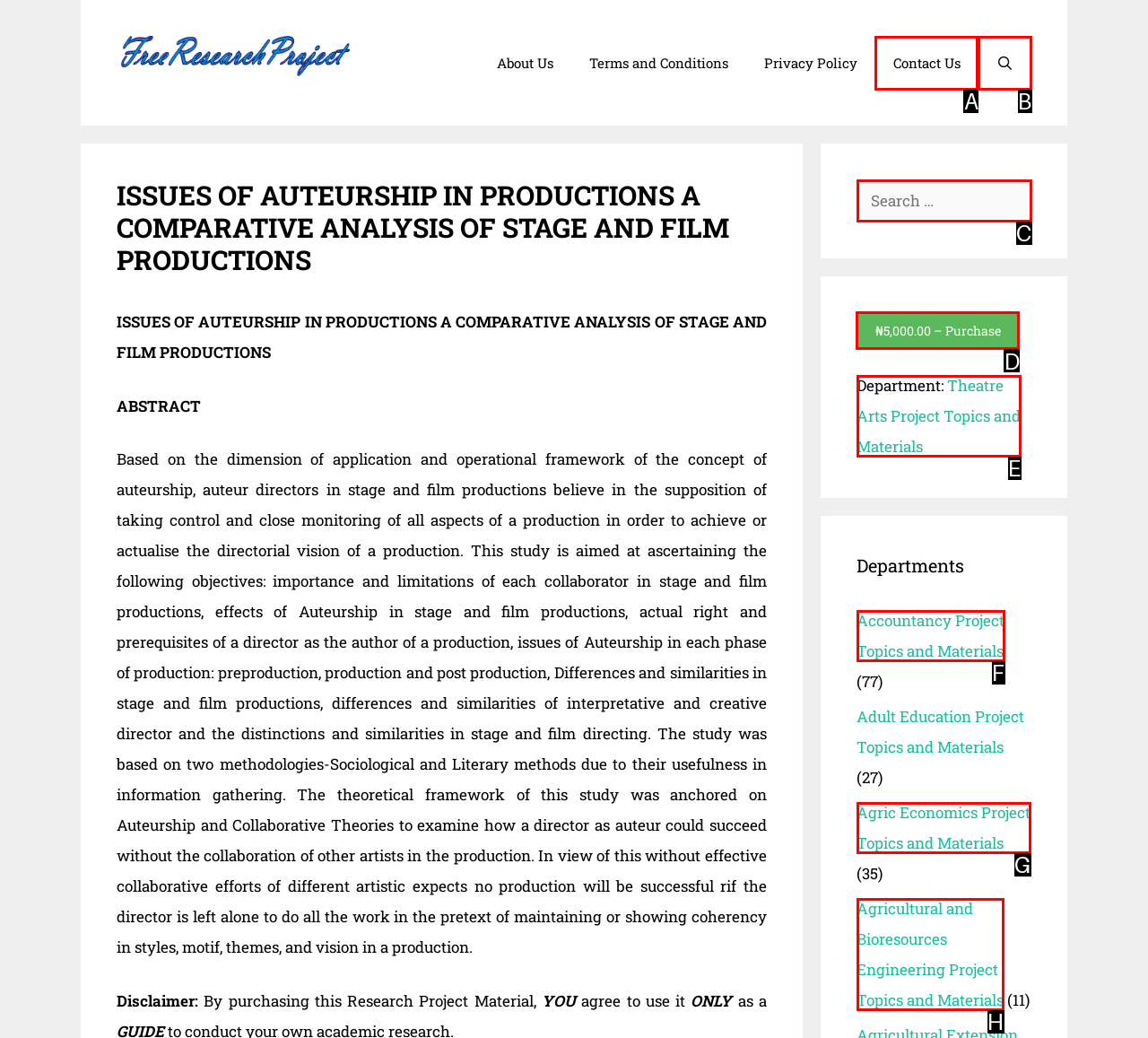Decide which letter you need to select to fulfill the task: Purchase this research project
Answer with the letter that matches the correct option directly.

D